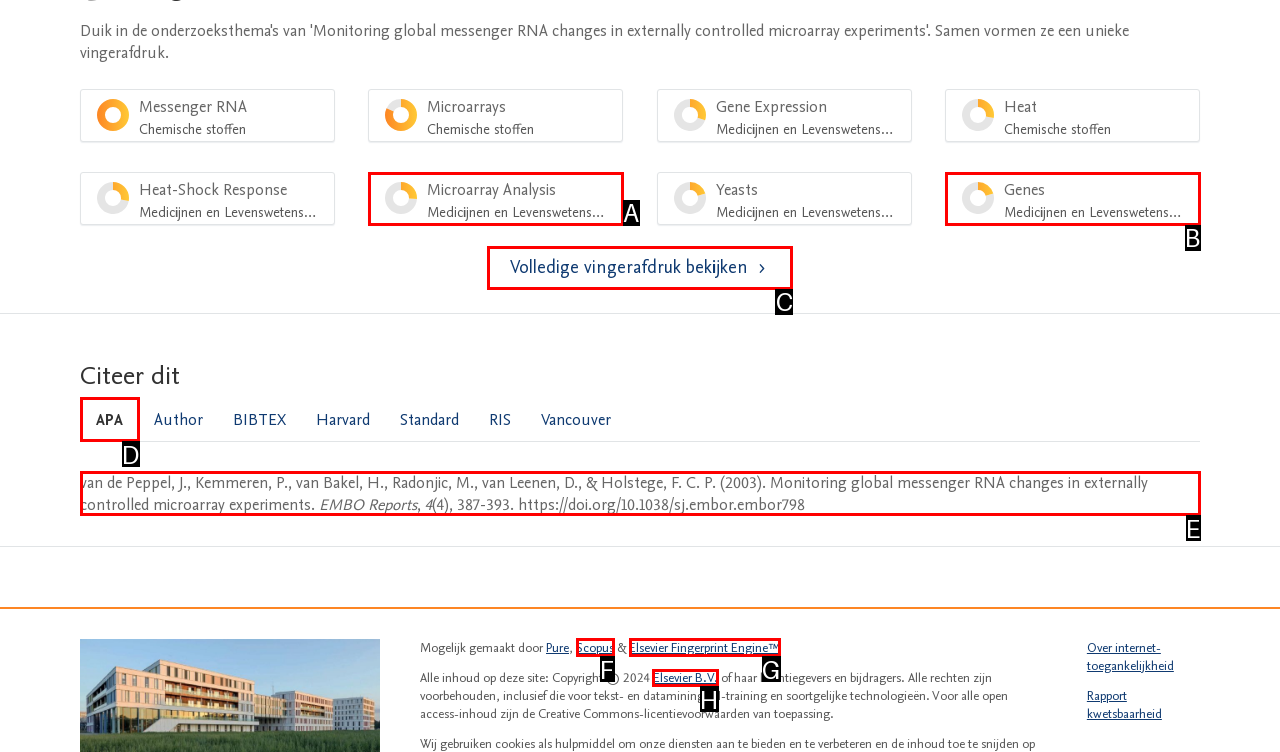Determine the letter of the UI element that you need to click to perform the task: Go to the 'Elsevier B.V.' website.
Provide your answer with the appropriate option's letter.

H